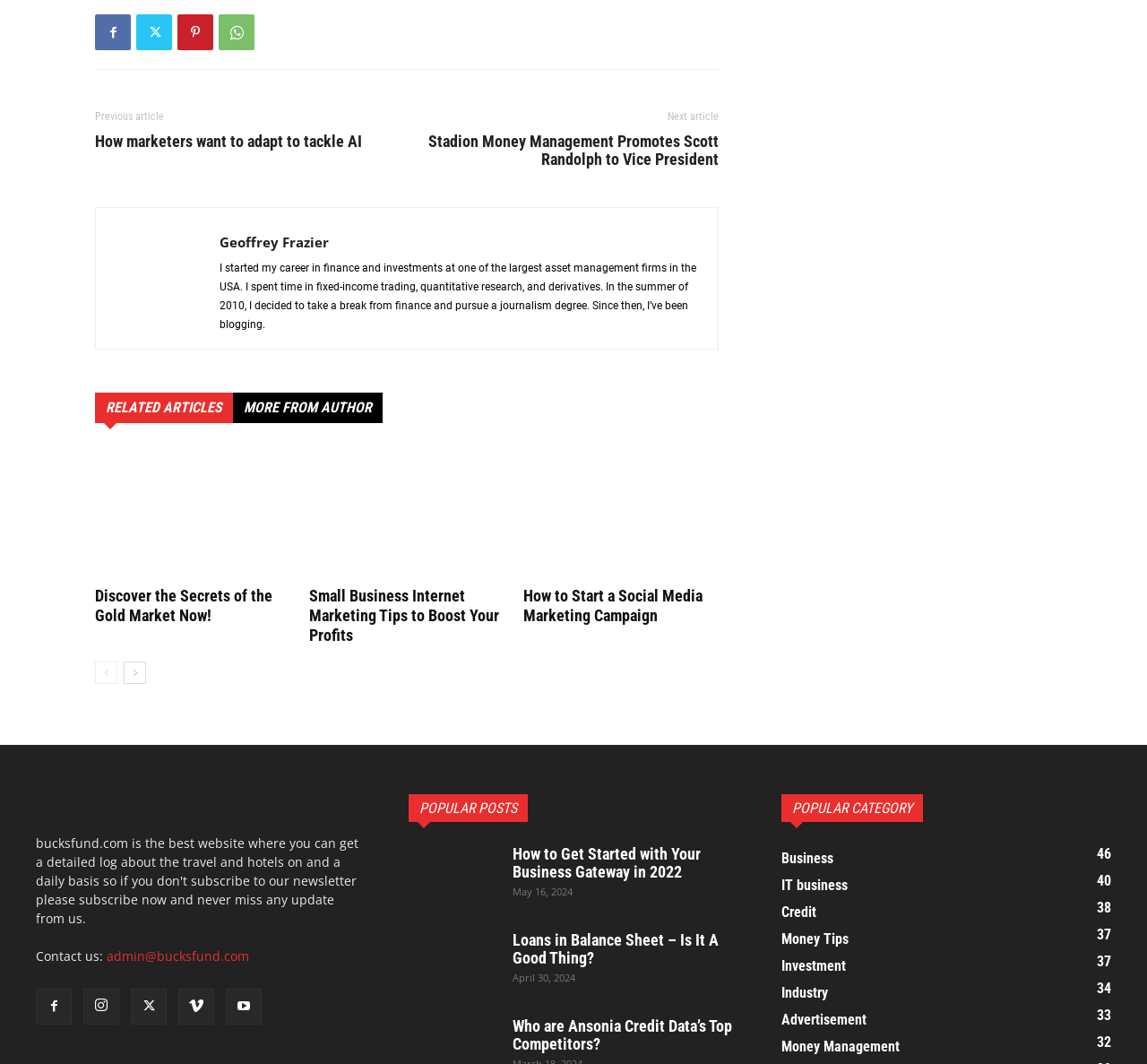Respond with a single word or phrase to the following question: What is the date of the article 'How to Get Started with Your Business Gateway in 2022'?

May 16, 2024